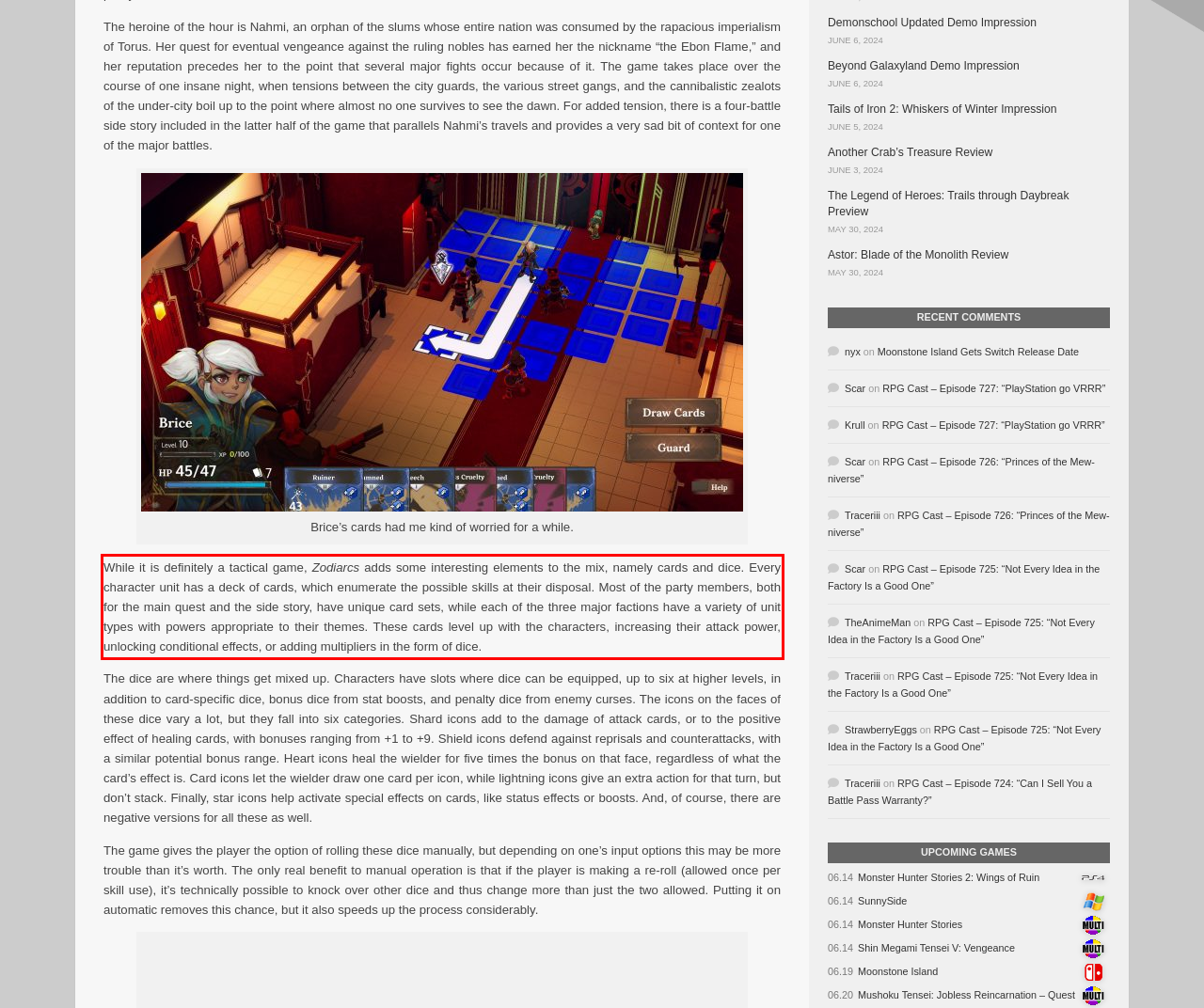The screenshot you have been given contains a UI element surrounded by a red rectangle. Use OCR to read and extract the text inside this red rectangle.

While it is definitely a tactical game, Zodiarcs adds some interesting elements to the mix, namely cards and dice. Every character unit has a deck of cards, which enumerate the possible skills at their disposal. Most of the party members, both for the main quest and the side story, have unique card sets, while each of the three major factions have a variety of unit types with powers appropriate to their themes. These cards level up with the characters, increasing their attack power, unlocking conditional effects, or adding multipliers in the form of dice.